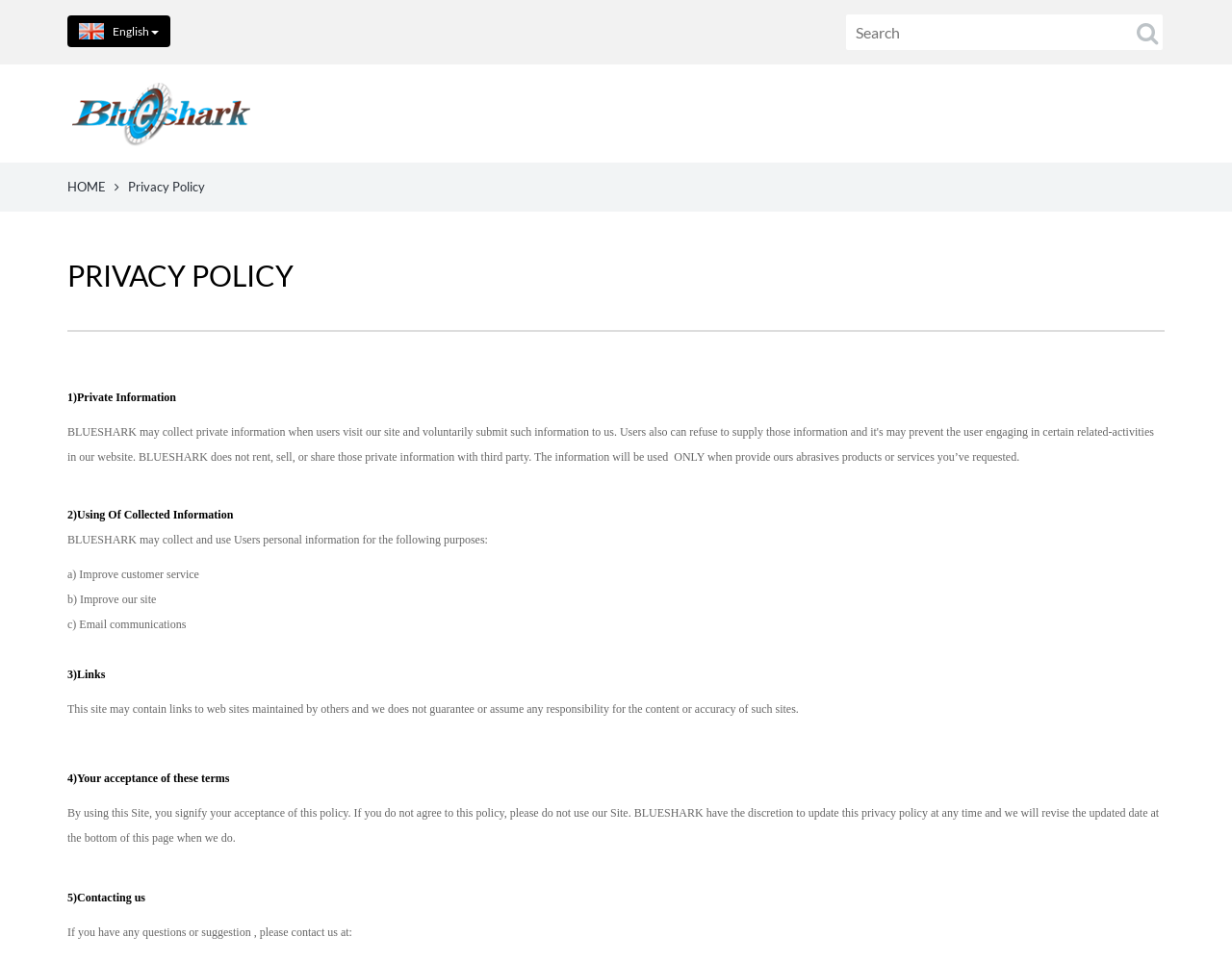Show the bounding box coordinates for the HTML element described as: "Blog & News".

[0.653, 0.093, 0.745, 0.143]